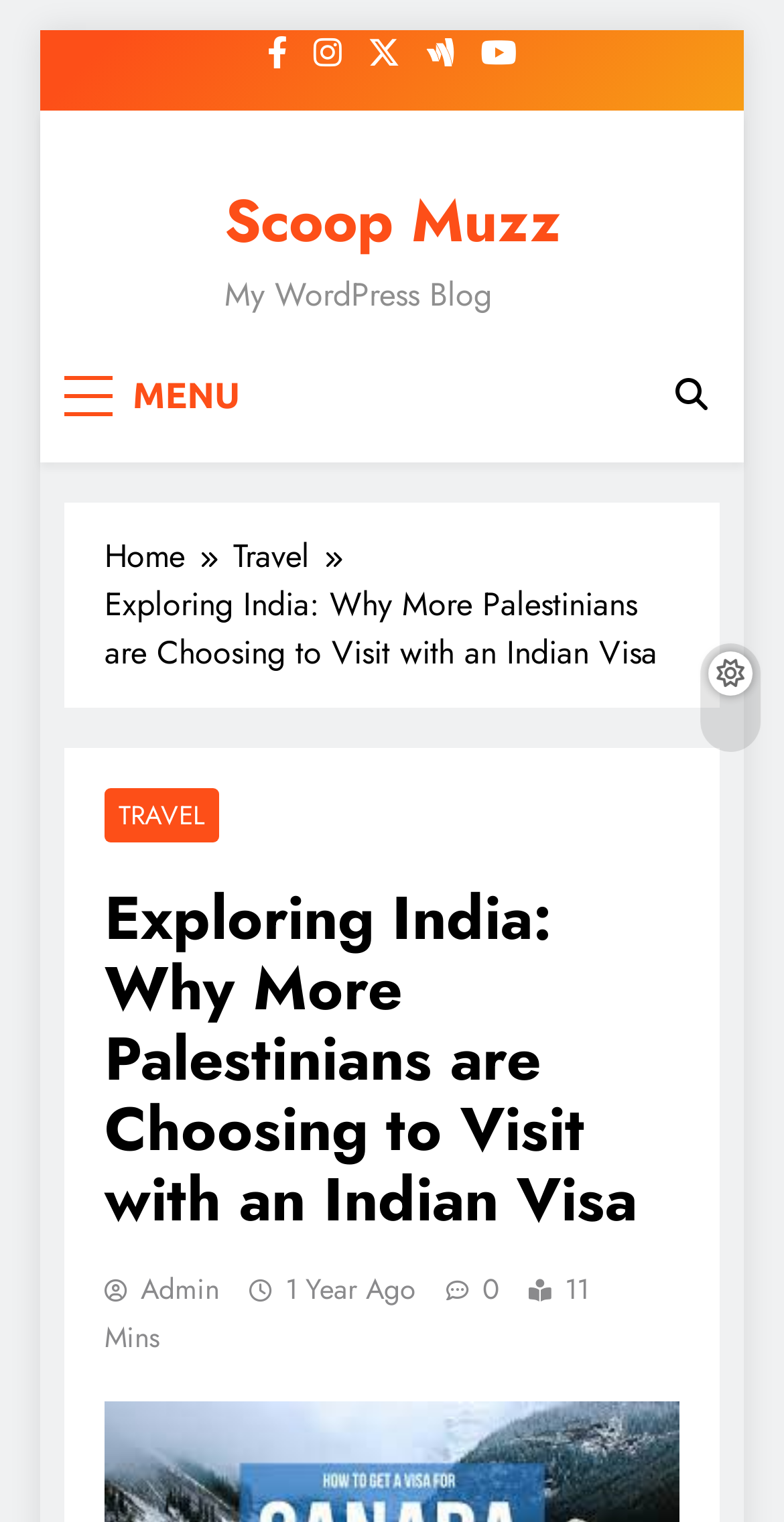Find the bounding box coordinates of the element you need to click on to perform this action: 'Click on CABALLEROS'. The coordinates should be represented by four float values between 0 and 1, in the format [left, top, right, bottom].

None